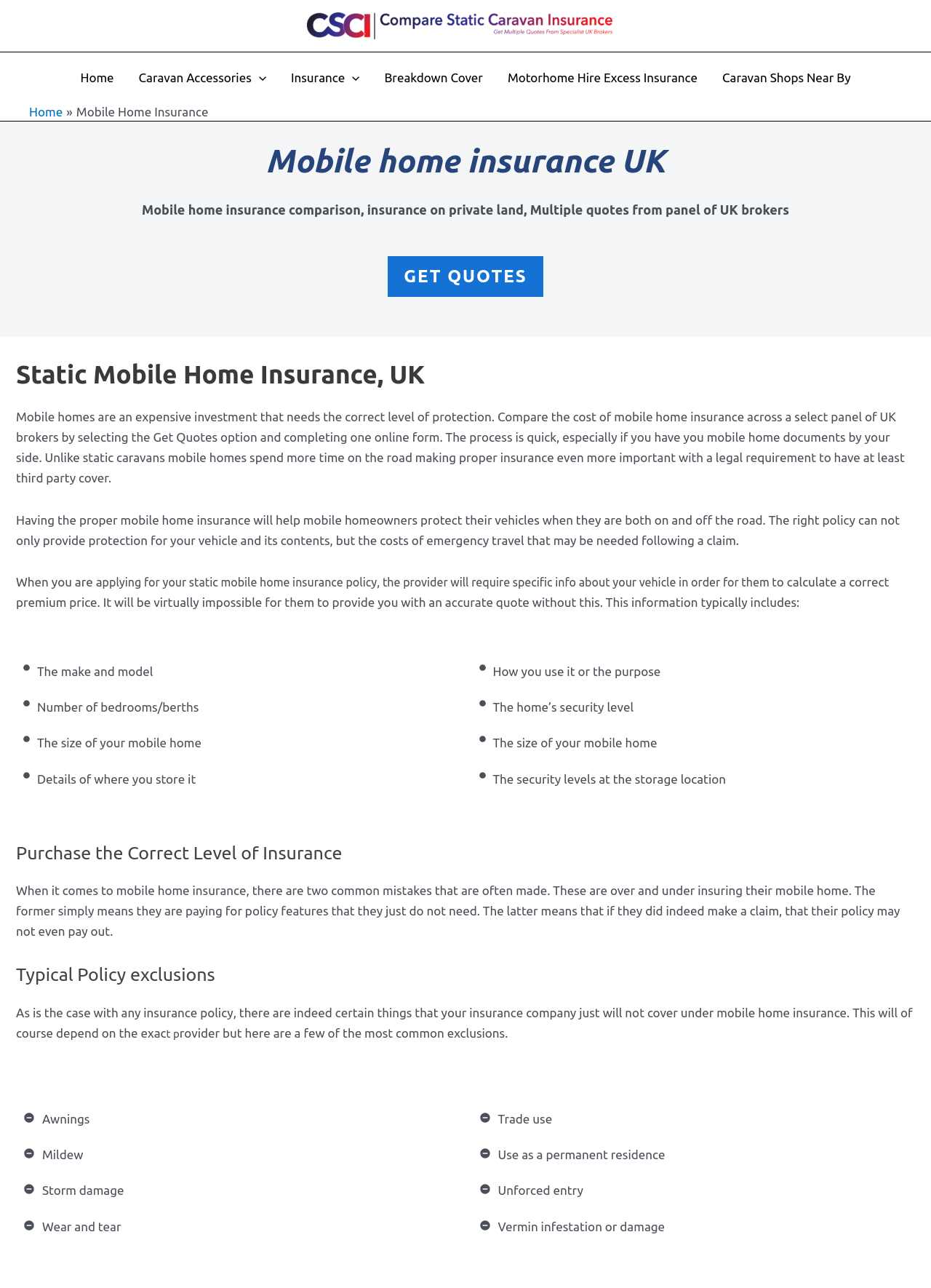Can you provide the bounding box coordinates for the element that should be clicked to implement the instruction: "Visit Auto Care page"?

None